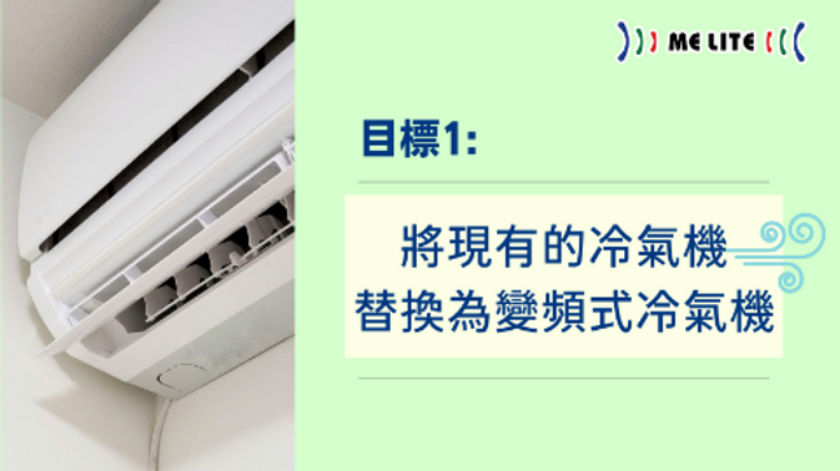Reply to the question below using a single word or brief phrase:
What type of air conditioners are being replaced?

Existing air conditioners